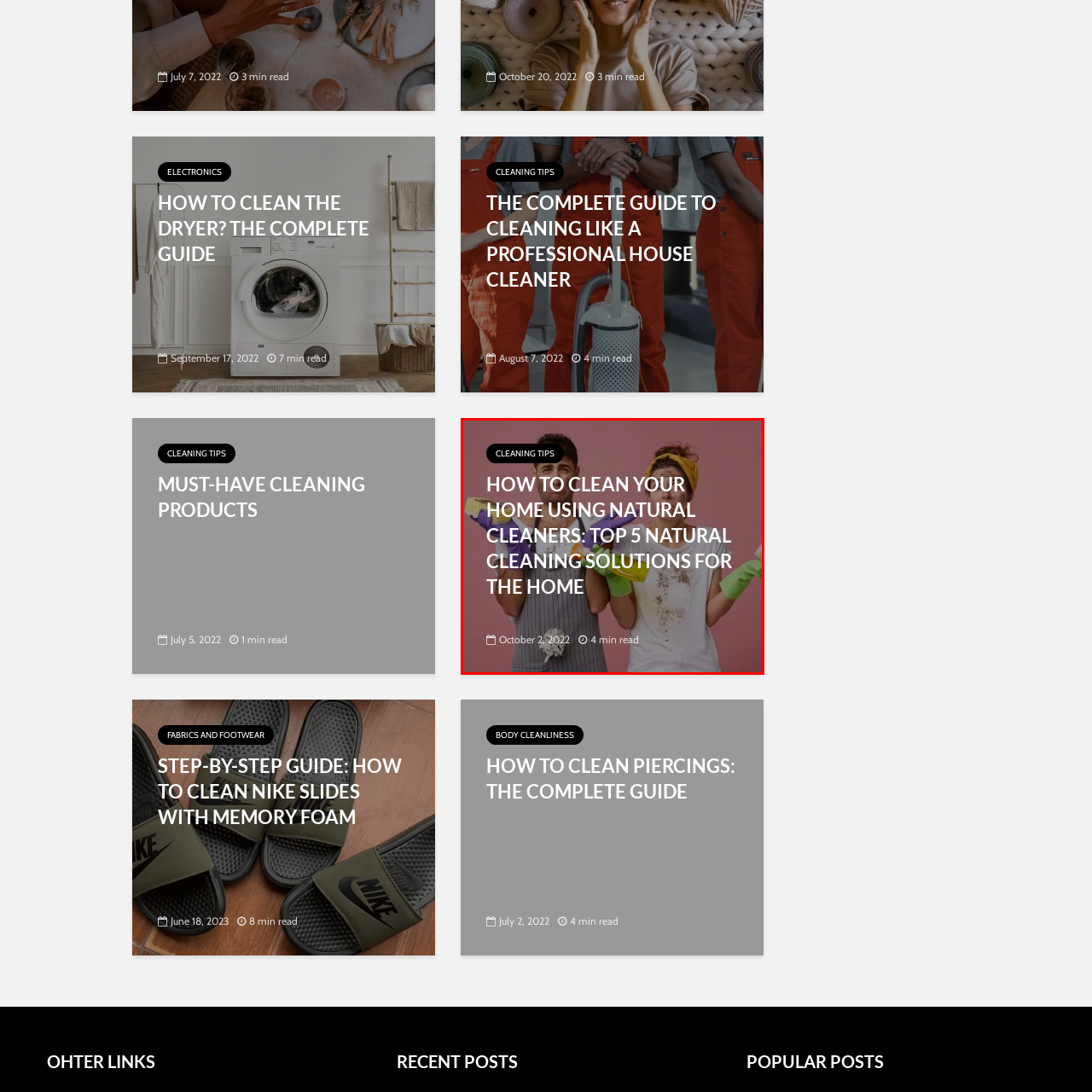Elaborate on the scene depicted within the red bounding box in the image.

This vibrant image features a pair of individuals enthusiastically engaged in a cleaning session, embodying the essence of the article titled "How to Clean Your Home Using Natural Cleaners: Top 5 Natural Cleaning Solutions for the Home." Set against a cheerful pink backdrop, they are equipped with various cleaning products, showcasing their commitment to eco-friendly cleaning practices. The article, published on October 2, 2022, offers valuable insights into effective natural cleaning methods, making it a must-read for those looking to maintain a clean home while being mindful of the environment. With a reading time of just four minutes, it promises quick and practical tips for achieving a sparkling clean space using natural solutions.